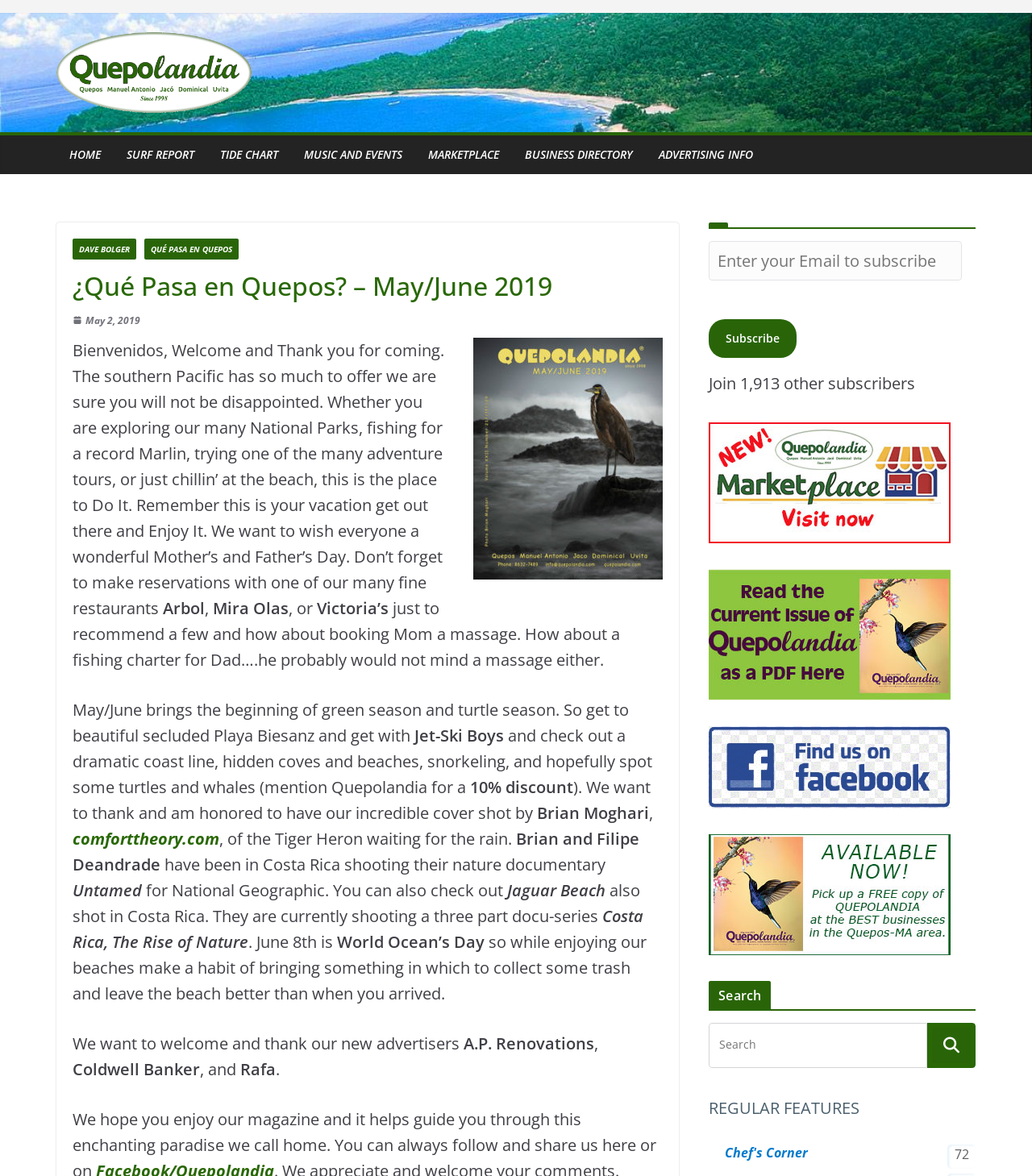Please locate the bounding box coordinates of the element that should be clicked to achieve the given instruction: "Learn more about property investment company".

None